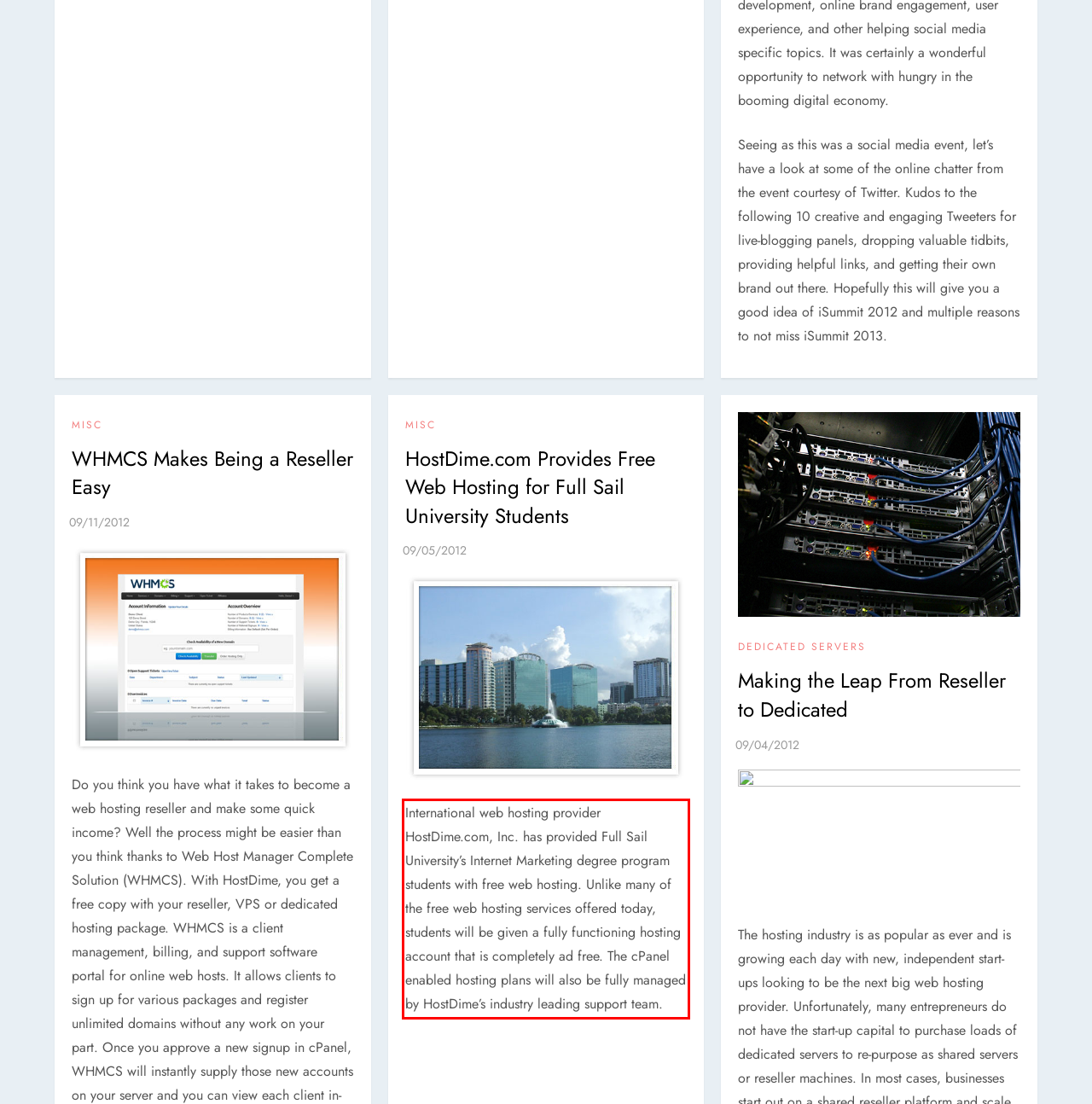Given a webpage screenshot, locate the red bounding box and extract the text content found inside it.

International web hosting provider HostDime.com, Inc. has provided Full Sail University’s Internet Marketing degree program students with free web hosting. Unlike many of the free web hosting services offered today, students will be given a fully functioning hosting account that is completely ad free. The cPanel enabled hosting plans will also be fully managed by HostDime’s industry leading support team.